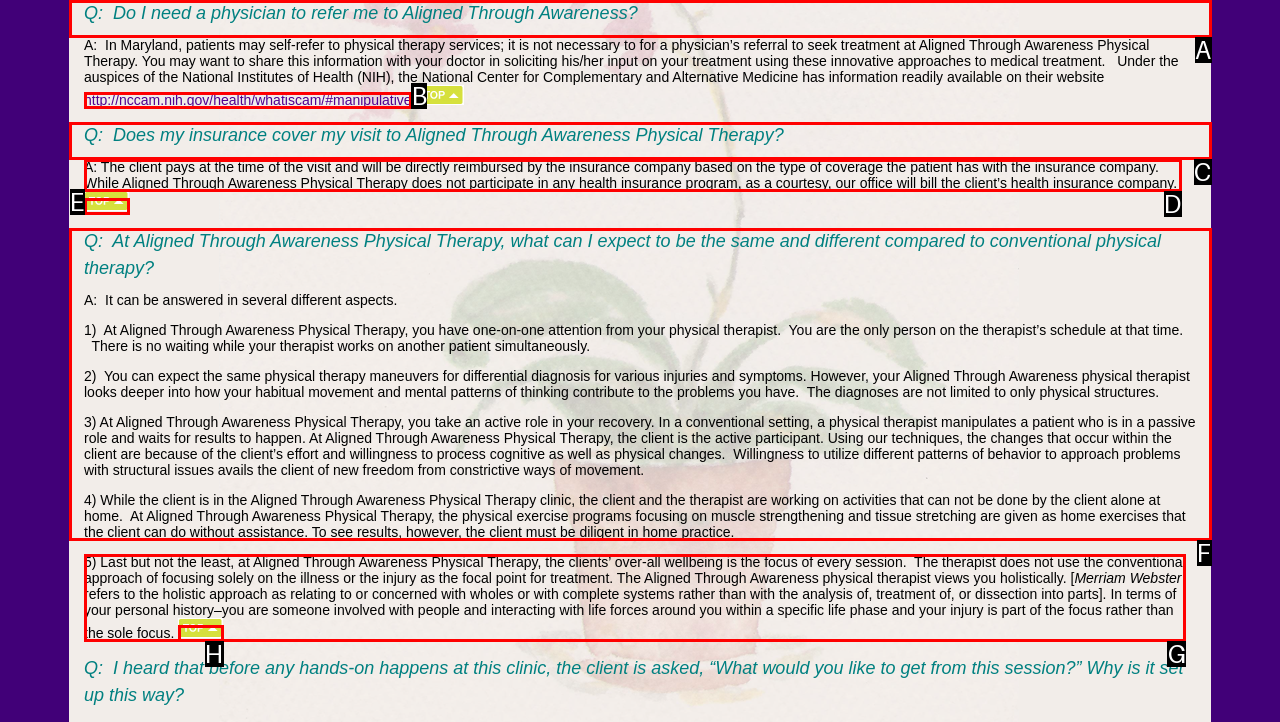With the provided description: http://nccam.nih.gov/health/whatiscam/#manipulative, select the most suitable HTML element. Respond with the letter of the selected option.

B